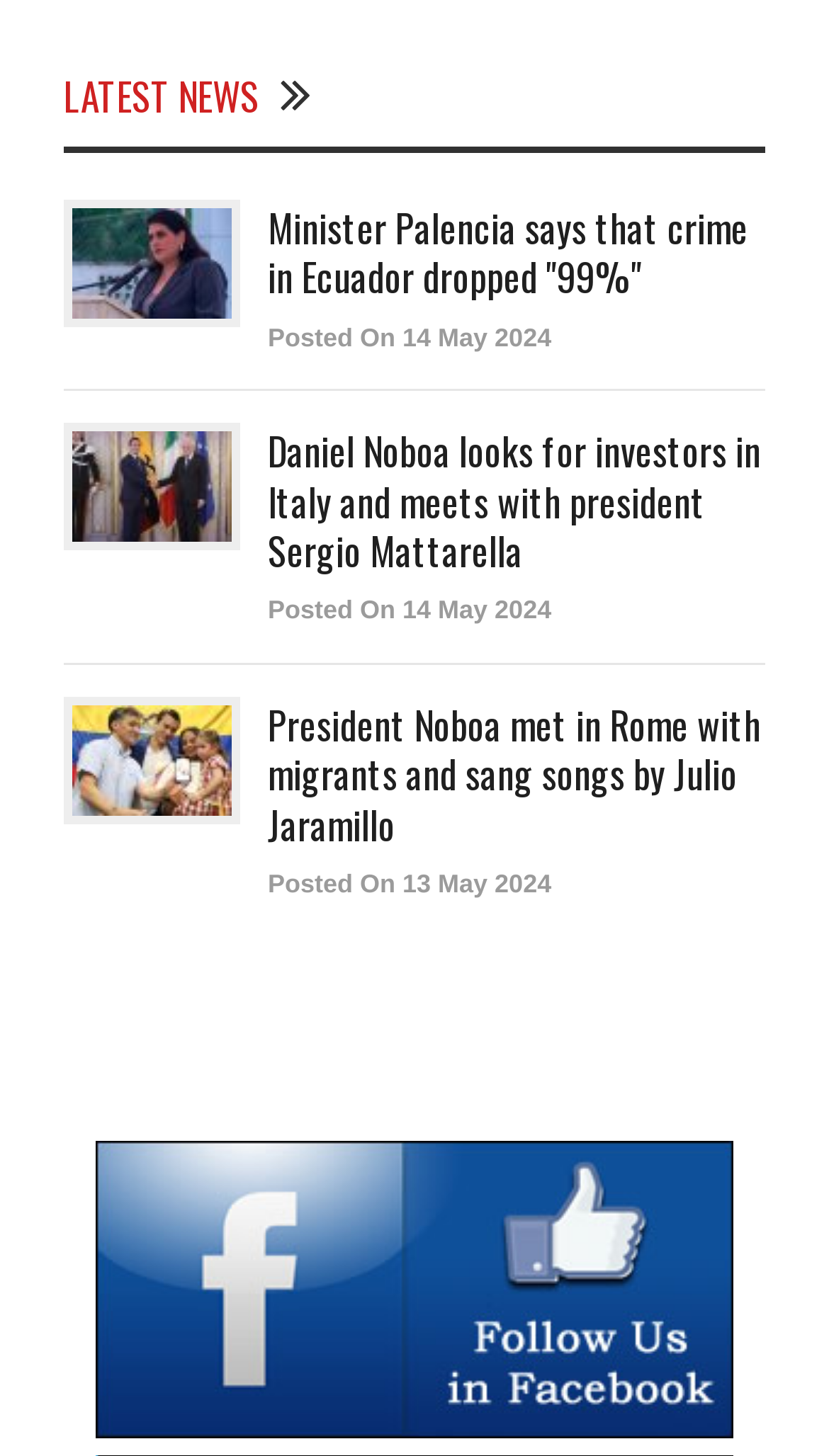Please identify the bounding box coordinates of the element on the webpage that should be clicked to follow this instruction: "Browse more news". The bounding box coordinates should be given as four float numbers between 0 and 1, formatted as [left, top, right, bottom].

[0.115, 0.966, 0.885, 0.994]